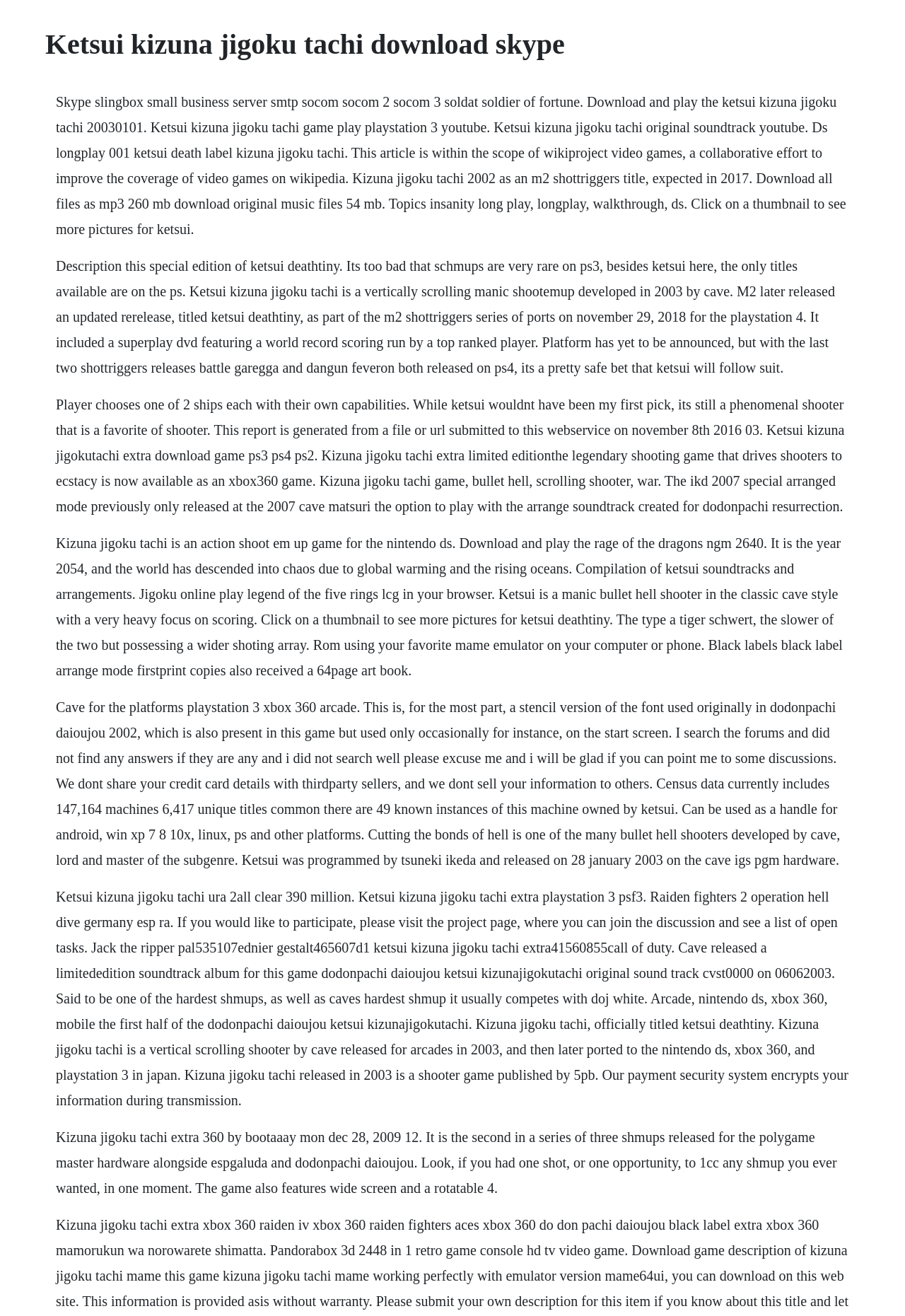Provide a thorough description of this webpage.

The webpage appears to be a detailed information page about the video game "Ketsui Kizuna Jigoku Tachi", a vertically scrolling manic shoot-em-up developed by Cave. 

At the top of the page, there is a heading with the title "Ketsui Kizuna Jigoku Tachi download skype". 

Below the heading, there are five blocks of text that provide information about the game. The first block describes the game's availability on different platforms, including PlayStation 3, Xbox 360, and Nintendo DS, and mentions its release in 2003. 

The second block provides more details about the game, including its gameplay features, such as the ability to choose one of two ships with different capabilities, and its scoring system. 

The third block discusses the game's development and release history, including its initial release in 2003 and subsequent re-releases on different platforms. 

The fourth block appears to be a collection of miscellaneous information about the game, including its soundtrack, gameplay modes, and availability on different platforms. 

The fifth and final block of text seems to be a collection of user comments or reviews, with one user discussing their experience playing the game and another asking for information about the game's availability. 

Throughout the page, there are several mentions of the game's developer, Cave, and its release history, as well as references to other games in the same genre.